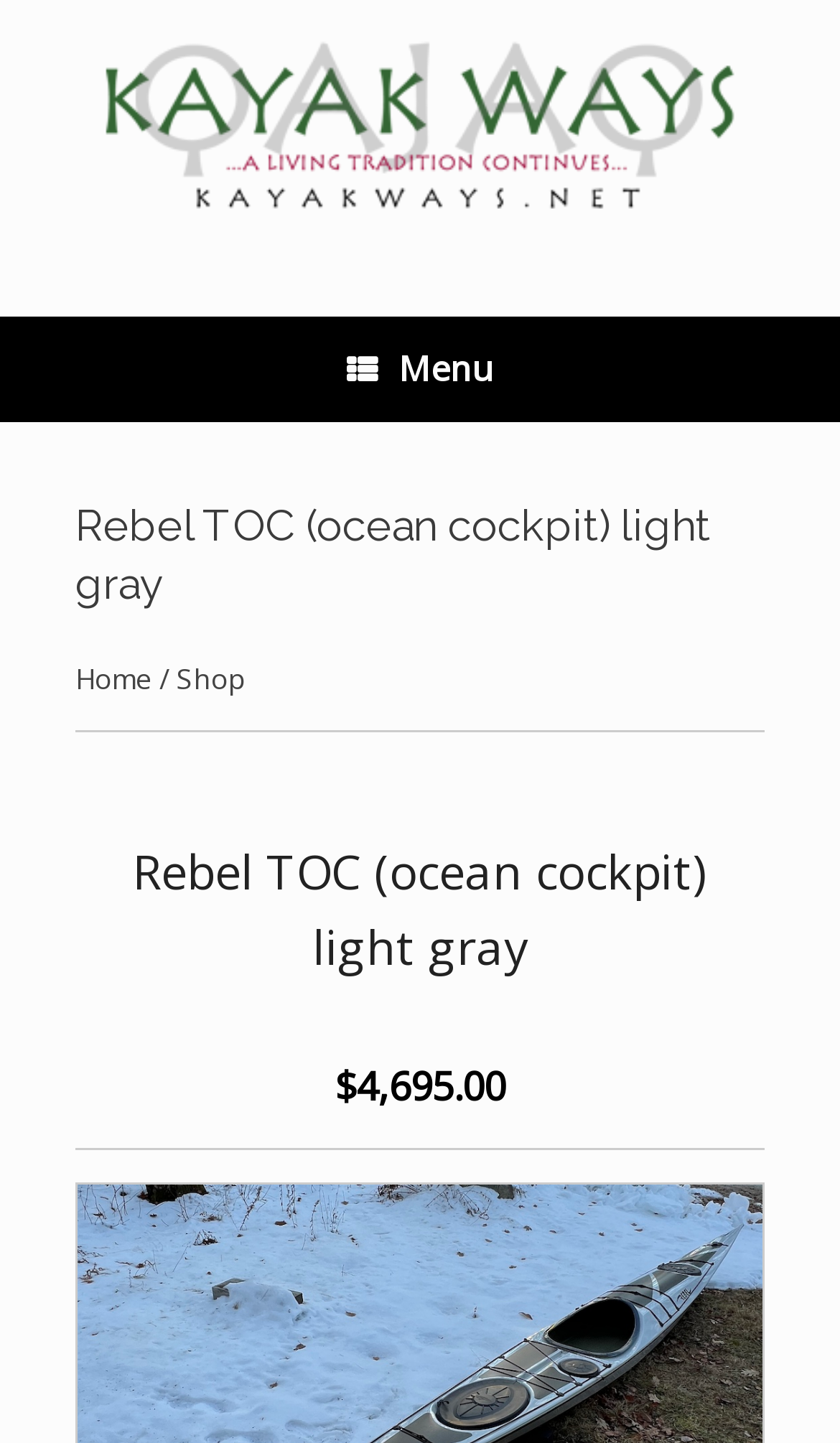Show the bounding box coordinates for the HTML element as described: "Home".

[0.09, 0.457, 0.182, 0.484]